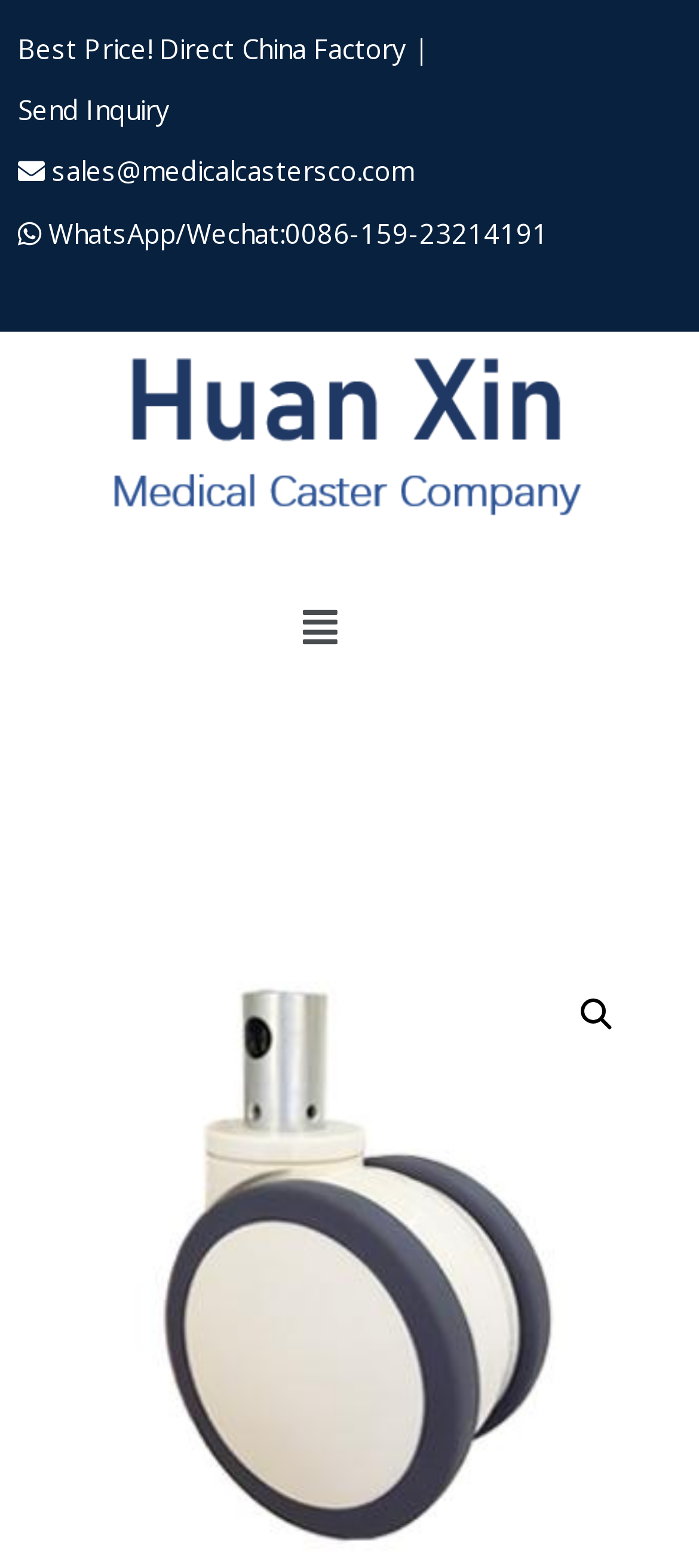What is the alternative way to contact the supplier?
Look at the screenshot and respond with a single word or phrase.

WhatsApp/Wechat